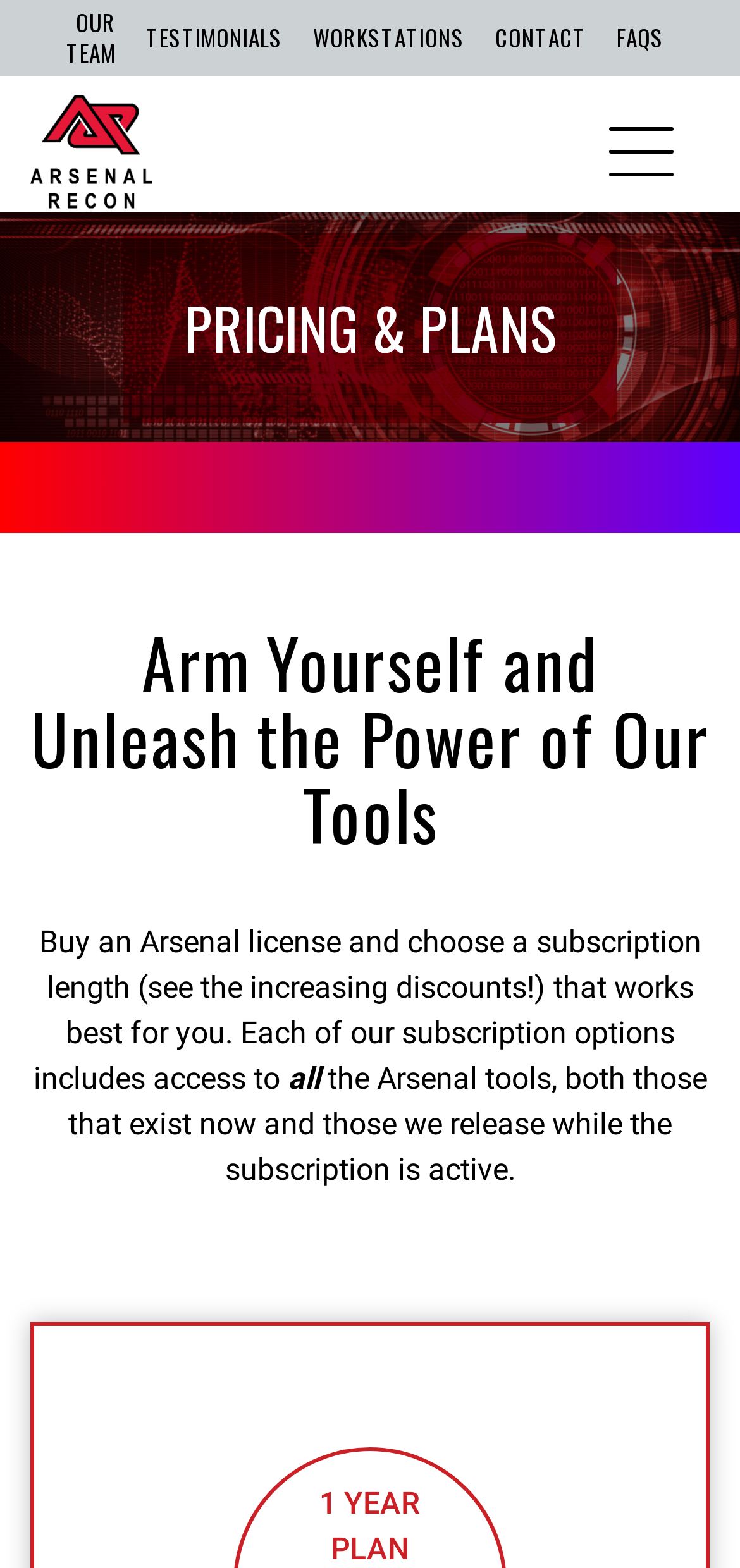Please identify and generate the text content of the webpage's main heading.

PRICING & PLANS